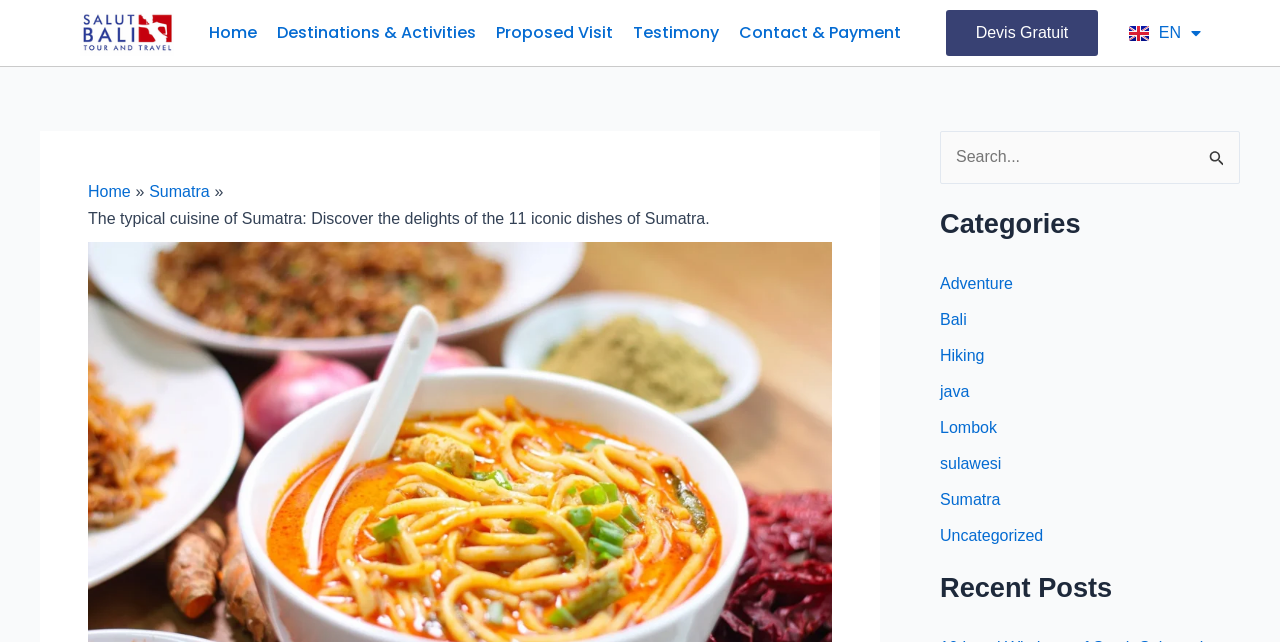Consider the image and give a detailed and elaborate answer to the question: 
What is the name of the first link in the breadcrumbs navigation?

By examining the breadcrumbs navigation element, I found that the first link is named 'Home', which is likely the homepage of the website.